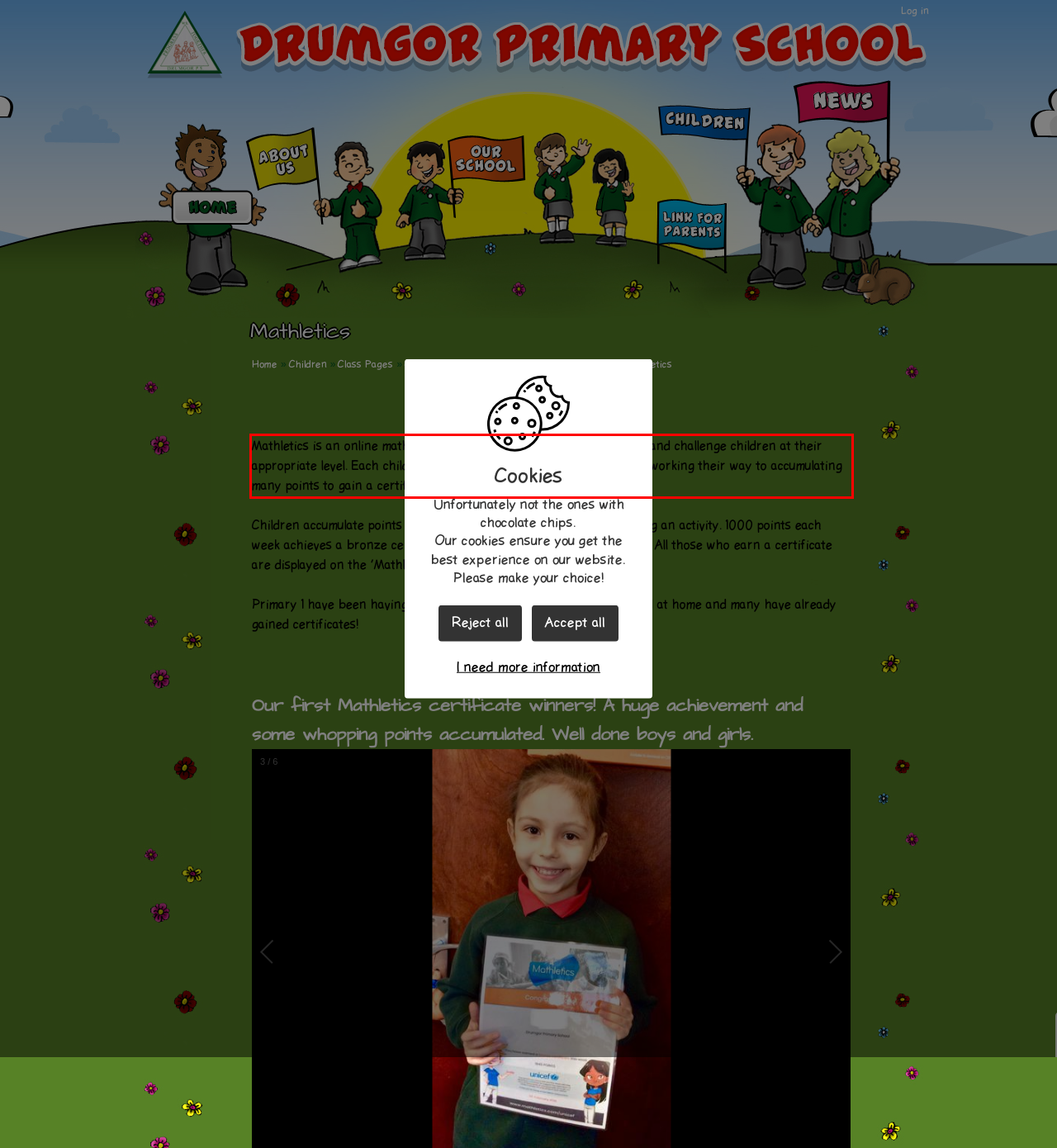Please examine the webpage screenshot containing a red bounding box and use OCR to recognize and output the text inside the red bounding box.

Mathletics is an online math programme that helps to develop, support and challenge children at their appropriate level. Each child in school has been given a log in and are working their way to accumulating many points to gain a certificate and then a special reward!